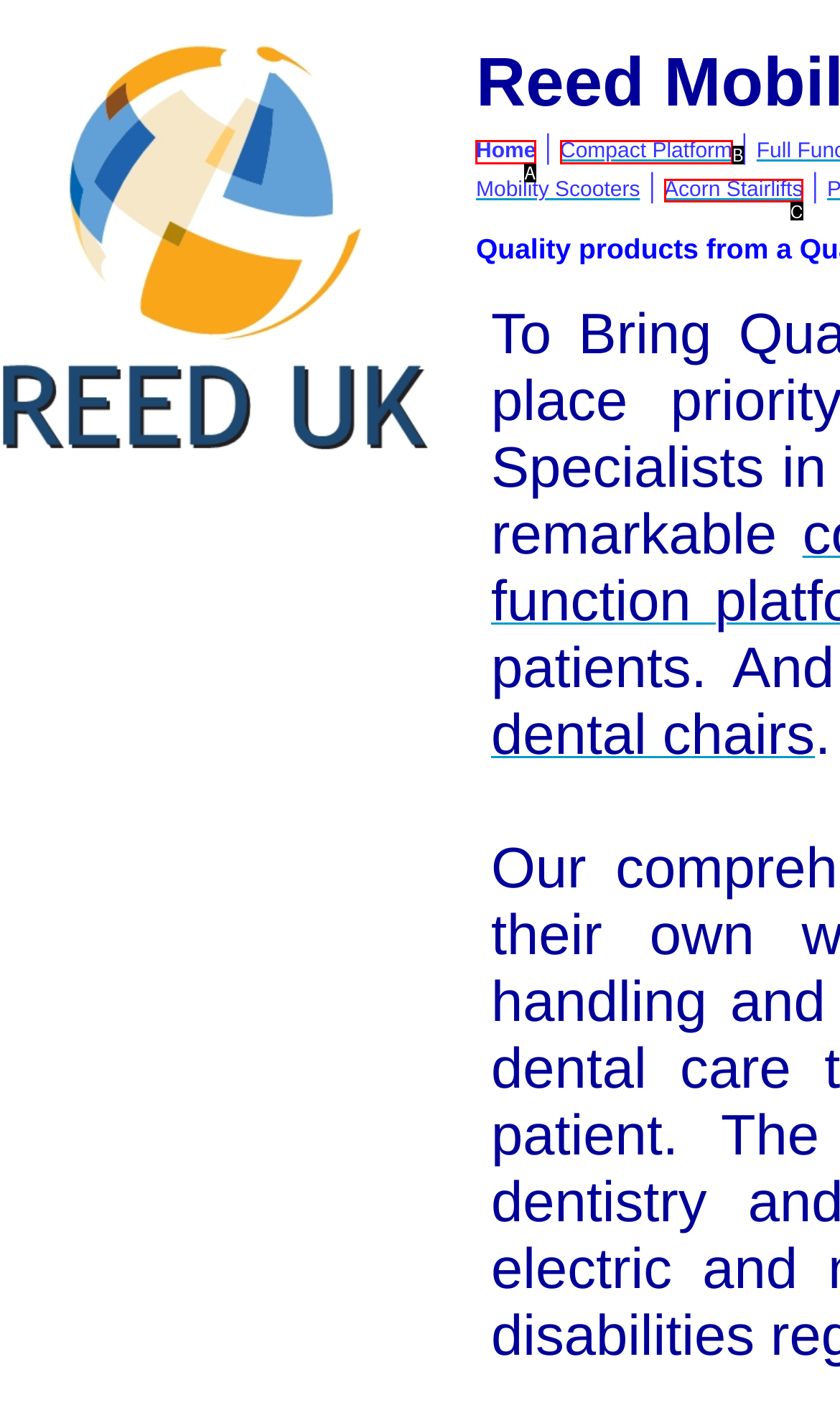Identify the option that corresponds to the description: Home. Provide only the letter of the option directly.

A